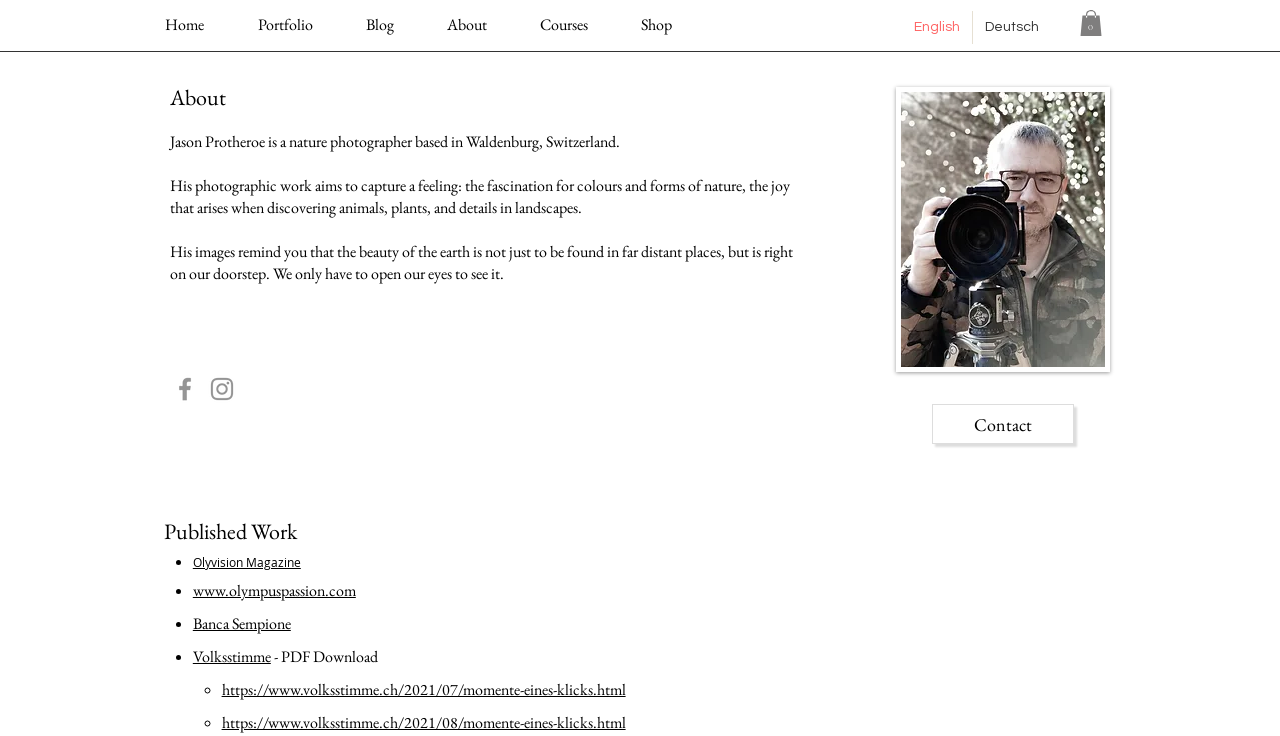Identify the bounding box coordinates of the region I need to click to complete this instruction: "Click on the Home link".

[0.117, 0.015, 0.19, 0.052]